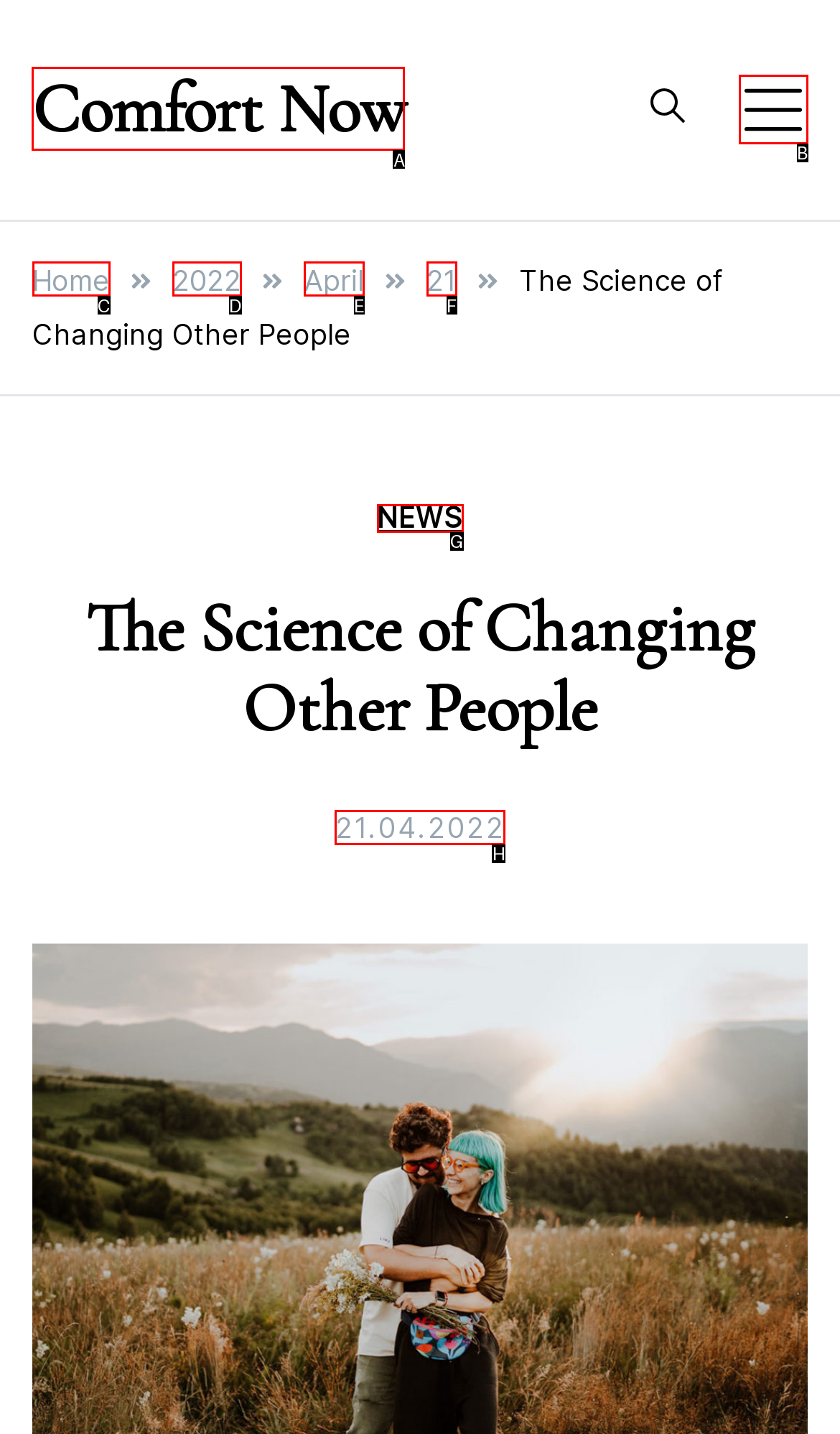What is the letter of the UI element you should click to Open the Menu? Provide the letter directly.

None